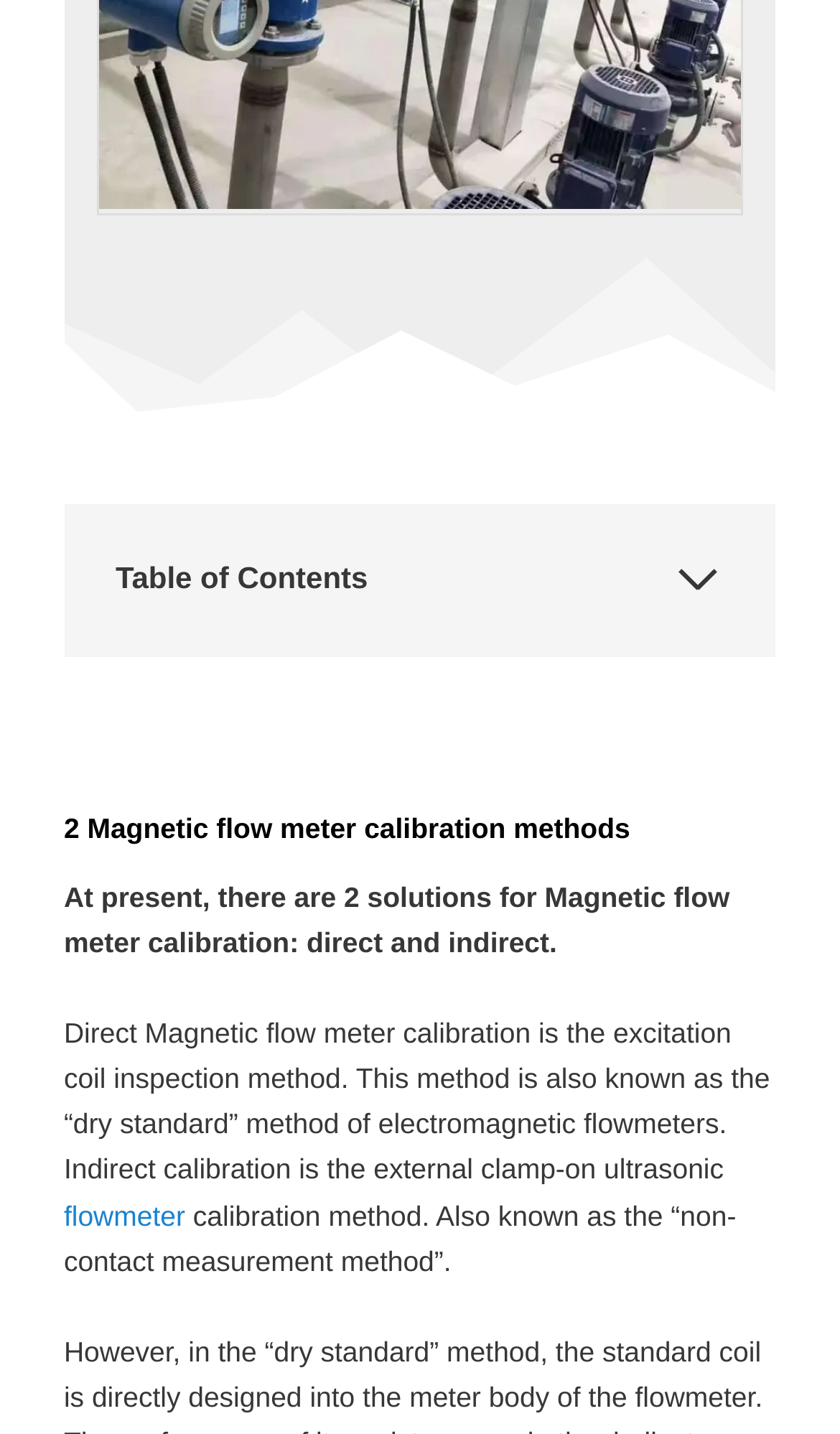Please predict the bounding box coordinates of the element's region where a click is necessary to complete the following instruction: "View the article about magnetic flow meter calibration frequency". The coordinates should be represented by four float numbers between 0 and 1, i.e., [left, top, right, bottom].

[0.138, 0.788, 0.753, 0.809]